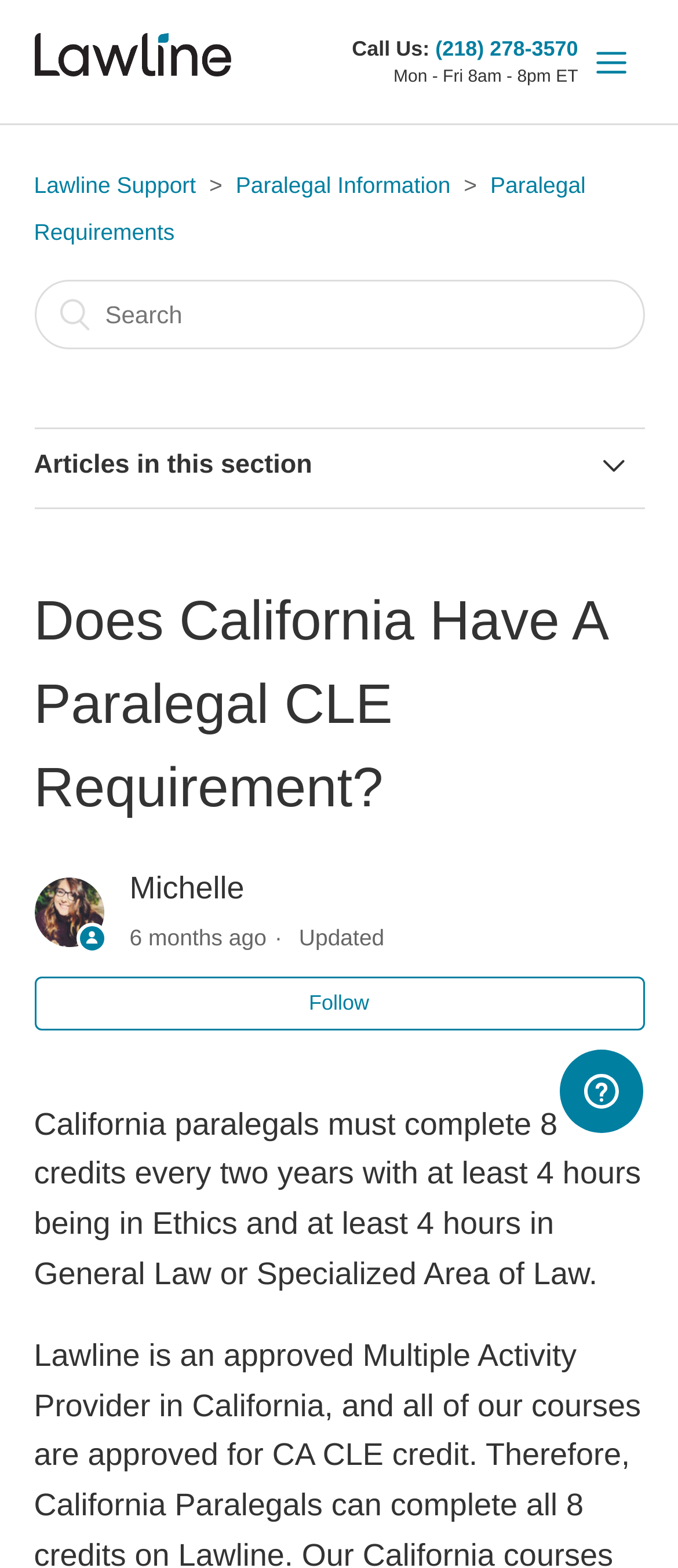Could you determine the bounding box coordinates of the clickable element to complete the instruction: "Click the logo"? Provide the coordinates as four float numbers between 0 and 1, i.e., [left, top, right, bottom].

[0.05, 0.031, 0.341, 0.053]